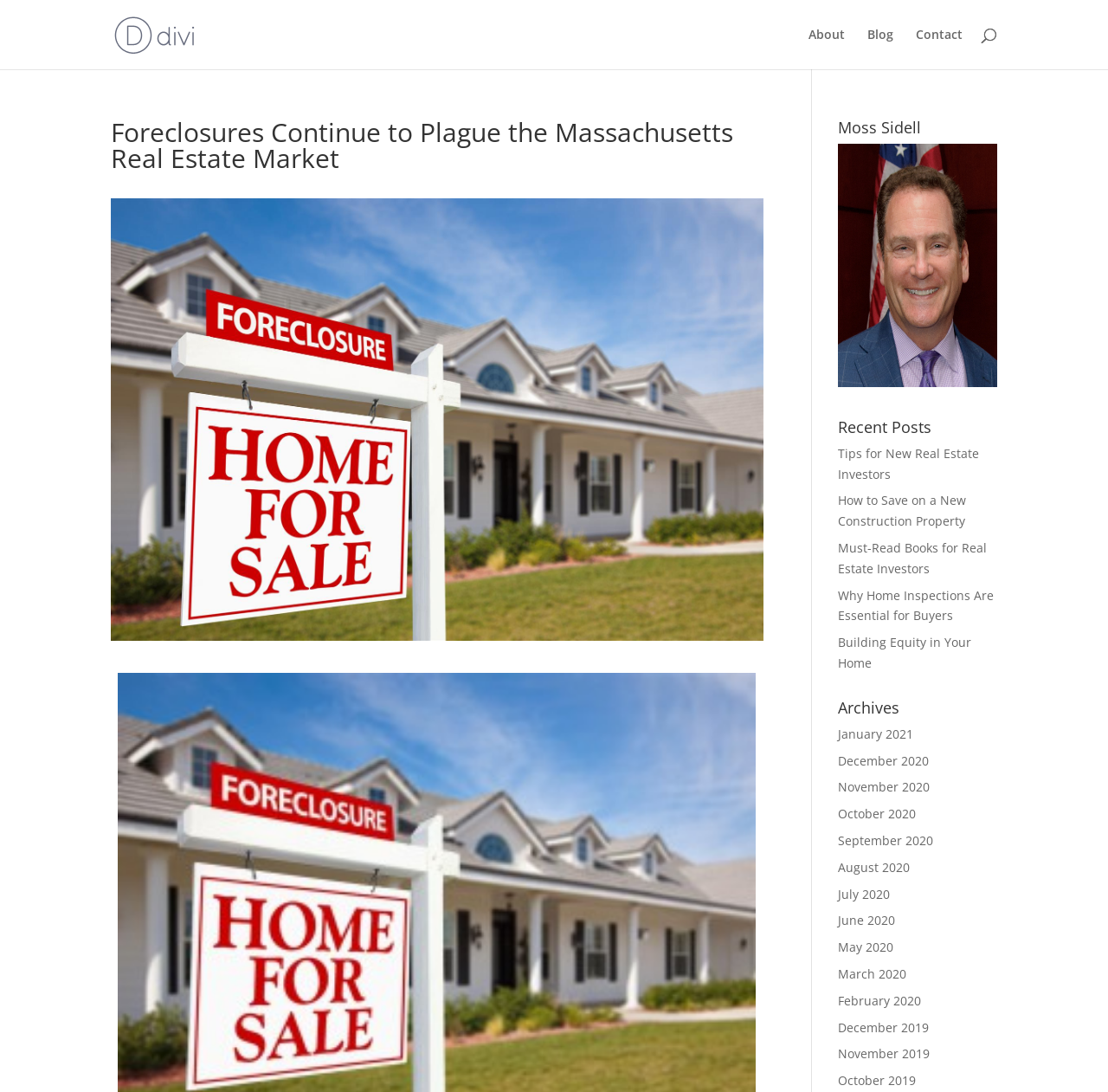Please answer the following query using a single word or phrase: 
What is the purpose of the search bar?

To search the website